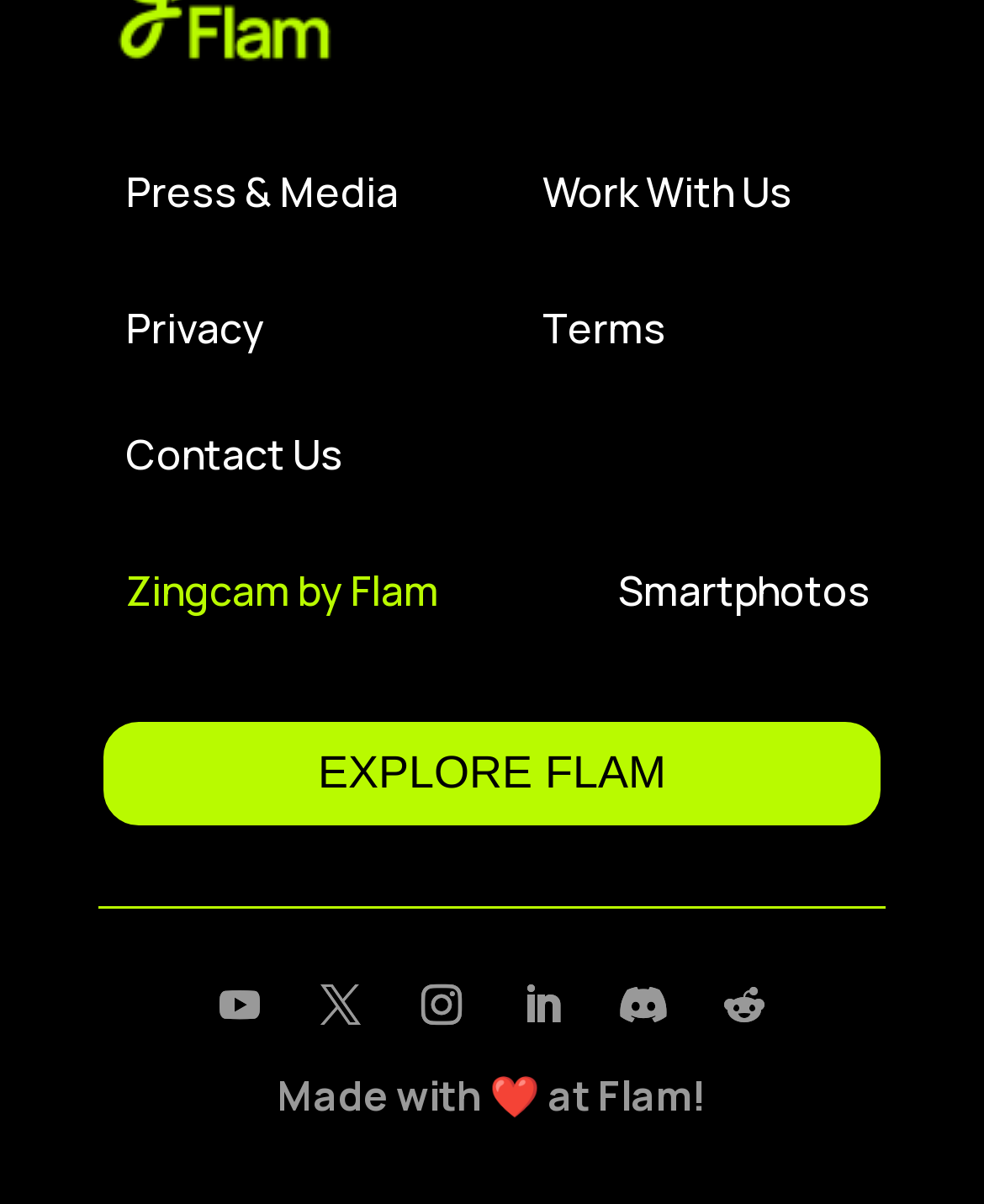Please answer the following question using a single word or phrase: 
How many social media links are there?

6